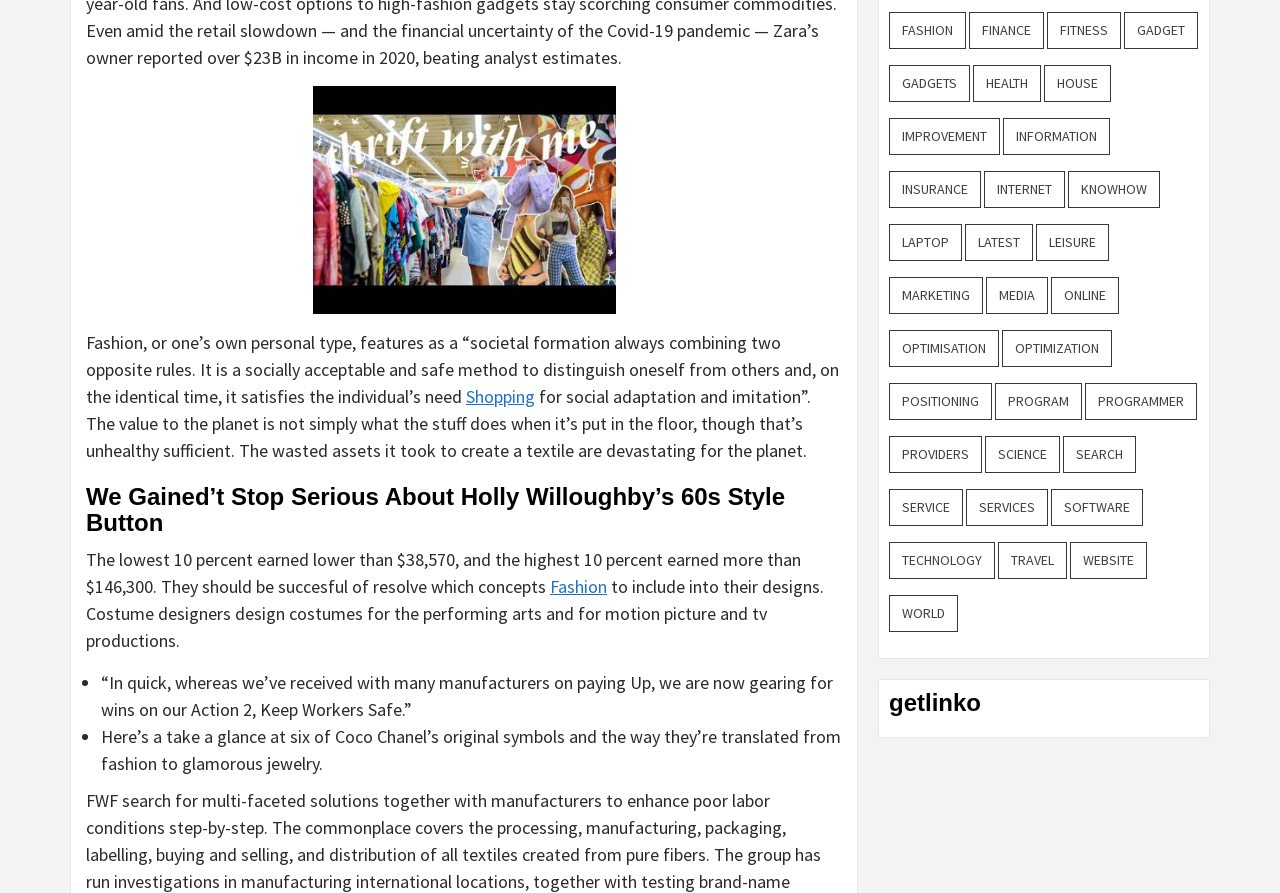What is the purpose of the links on the right side of the webpage?
Provide an in-depth answer to the question, covering all aspects.

The links on the right side of the webpage, such as 'fashion', 'finance', 'fitness', etc., seem to be categorized links that allow users to navigate to different topics or categories. This is inferred from the fact that each link has a corresponding static text element with the same text, and the links are arranged in a vertical list.